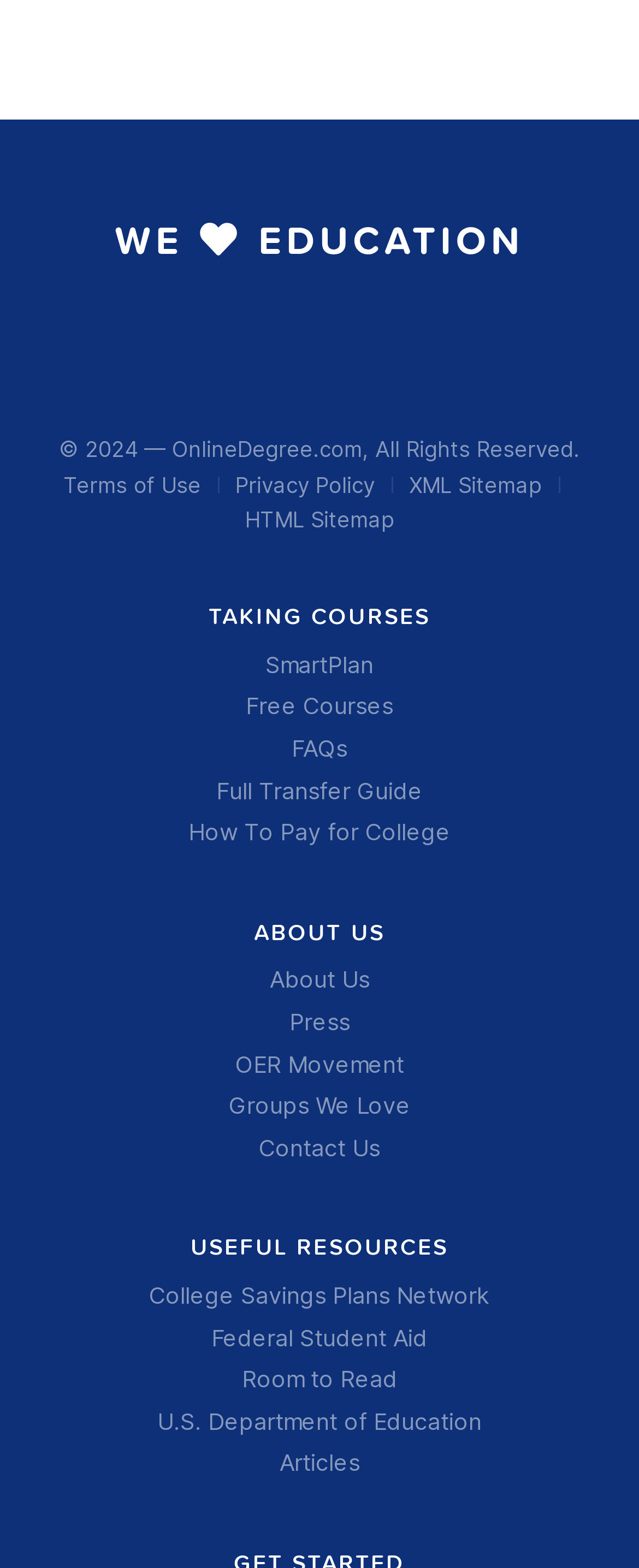Locate the bounding box coordinates of the element I should click to achieve the following instruction: "Read about us".

[0.422, 0.617, 0.578, 0.633]